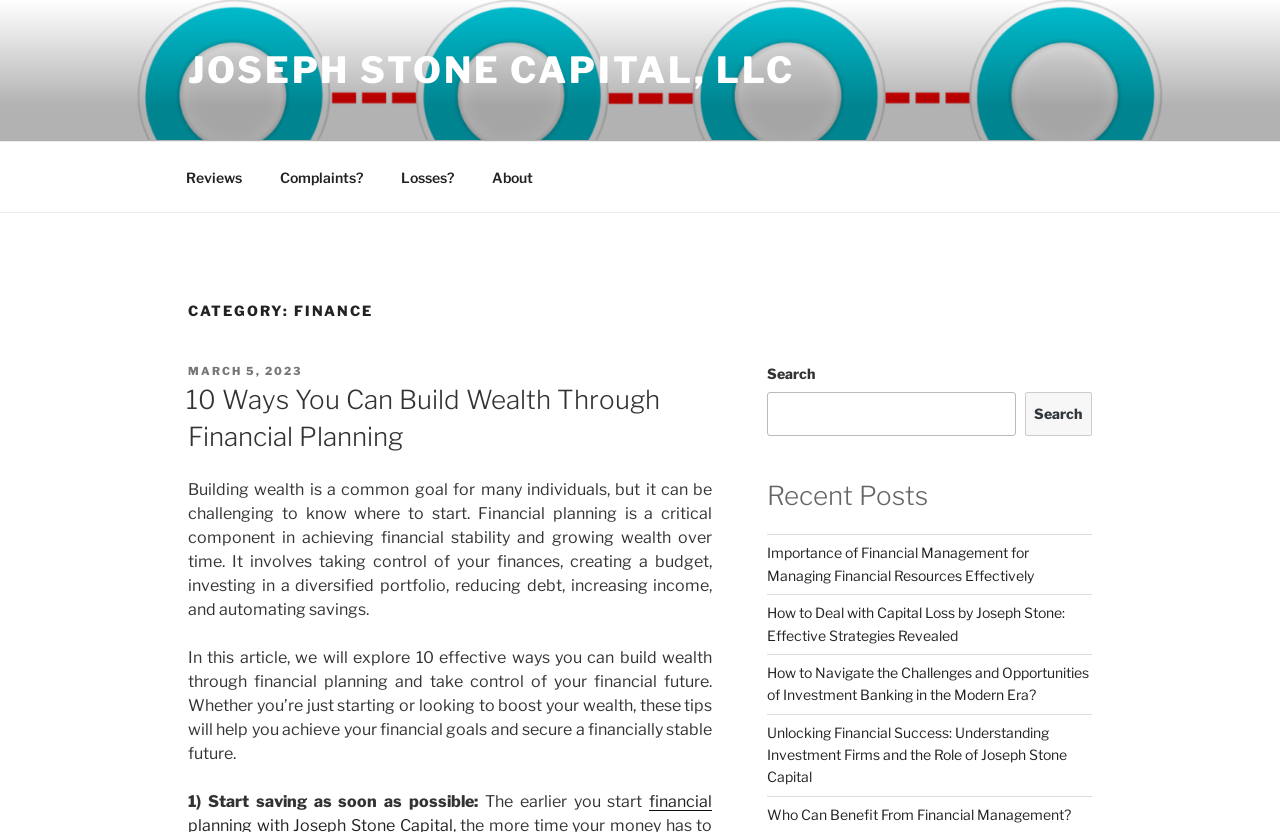How many links are in the top menu?
Can you provide an in-depth and detailed response to the question?

The top menu has four links: 'Reviews', 'Complaints?', 'Losses?', and 'About'. These links can be found in the navigation element with the description 'Top Menu'.